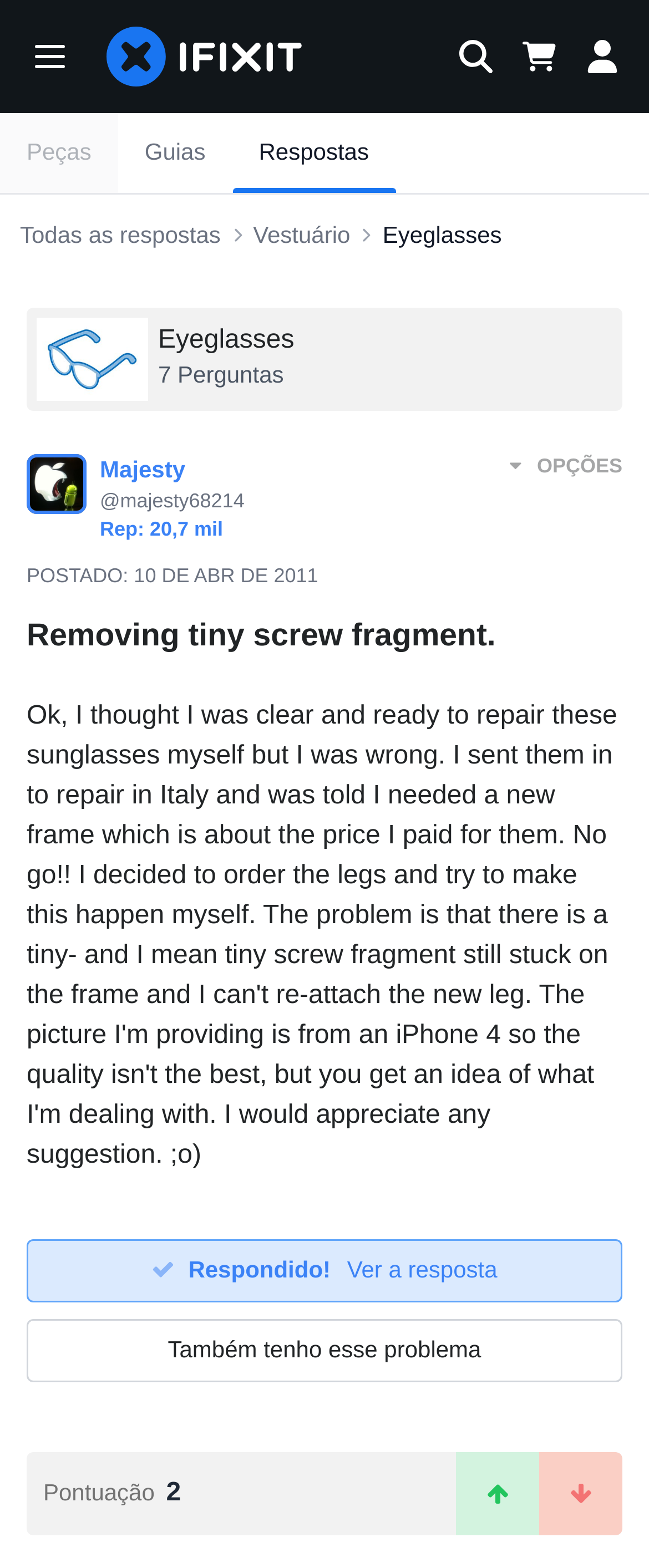Answer the question in a single word or phrase:
How many questions are there in this section?

7